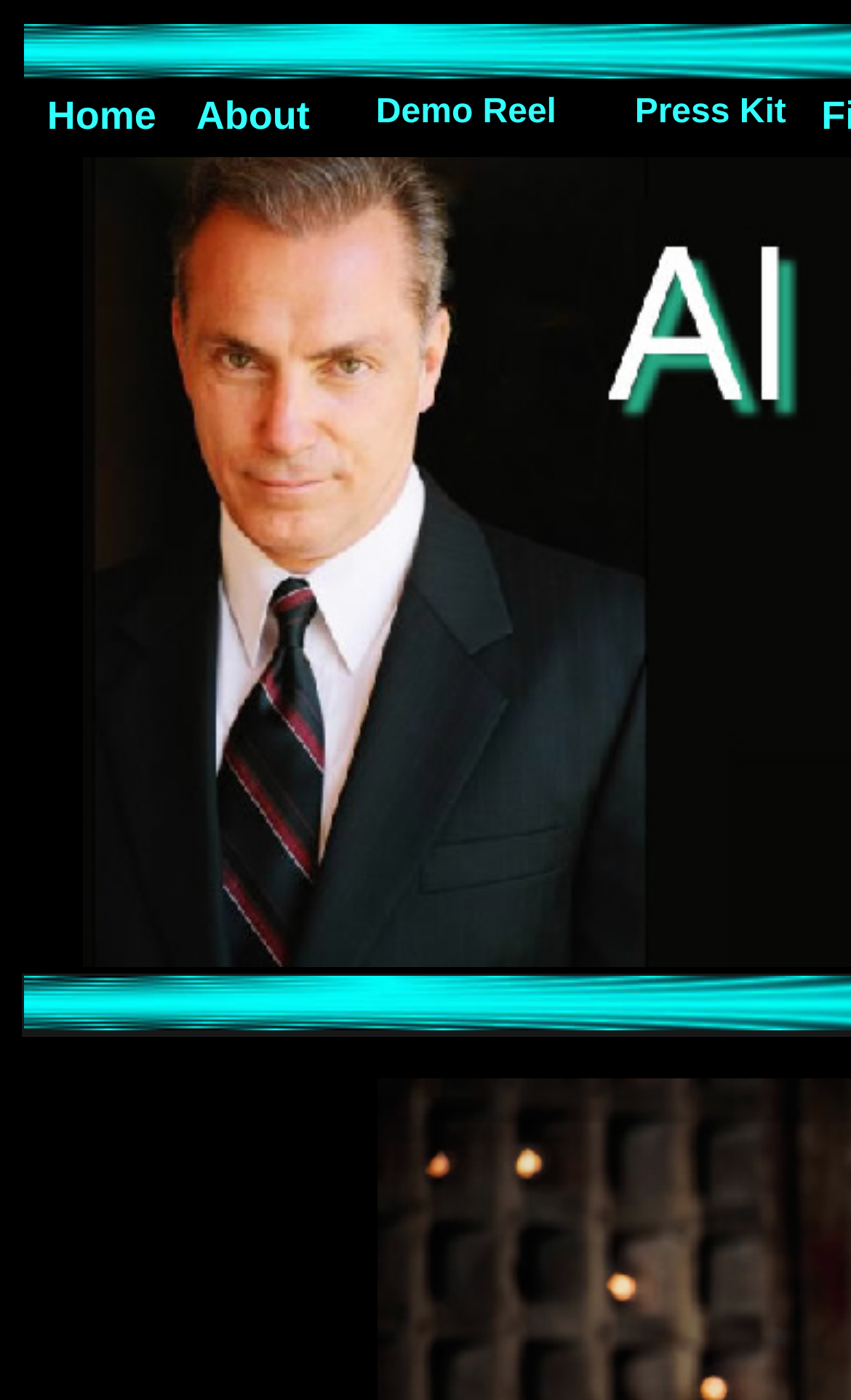Give a complete and precise description of the webpage's appearance.

The webpage is about Al Sapienza in Raine Magazine. At the top, there is a navigation menu with four tabs: "Home", "About", "Demo Reel", and "Press Kit", arranged horizontally from left to right. Each tab is a link, and they are evenly spaced, taking up the entire width of the page. The "Home" tab is located at the top left, while the "Press Kit" tab is at the top right.